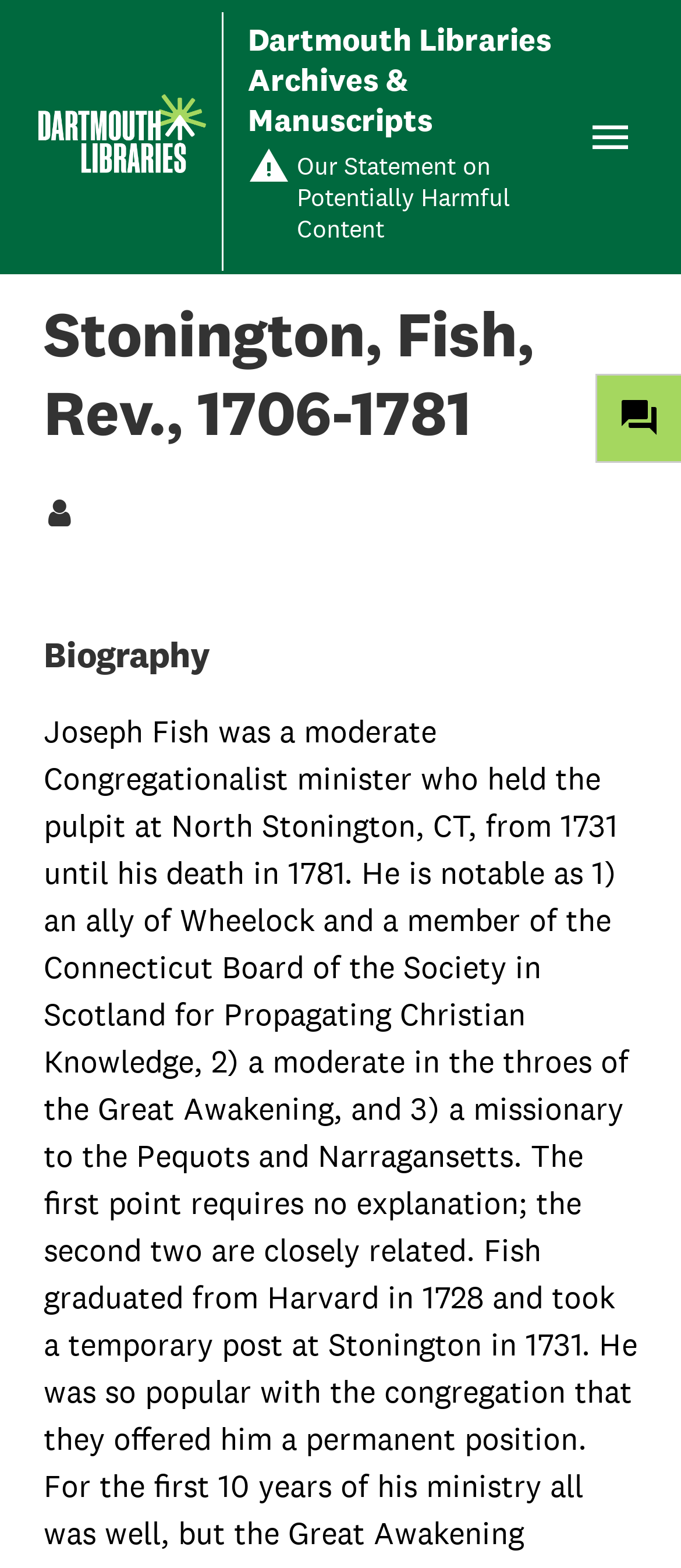How many links are in the top-level navigation?
Based on the image, answer the question with as much detail as possible.

By looking at the navigation element, I can count the number of link elements inside it, which are 3 in total.